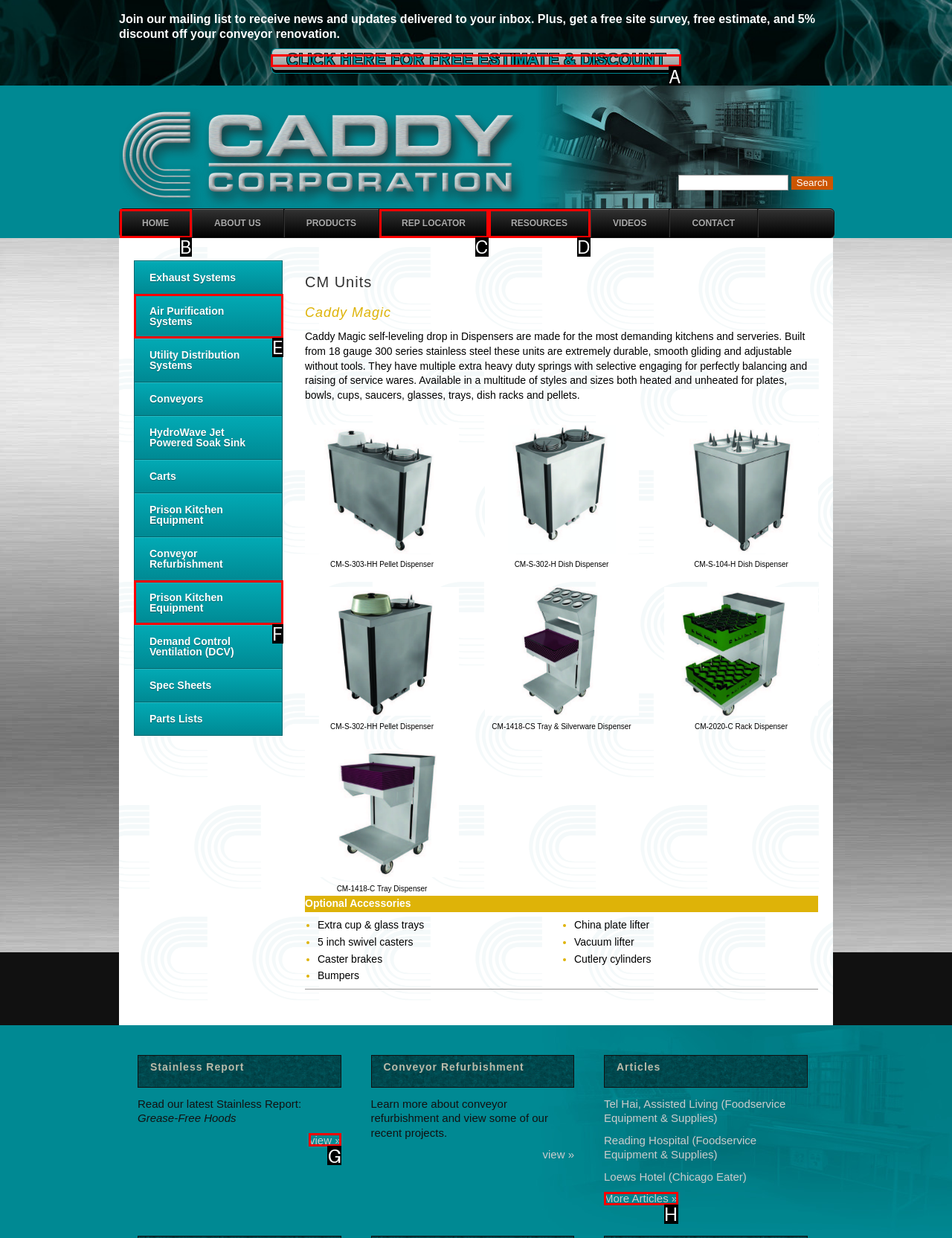Specify which UI element should be clicked to accomplish the task: Read about PrevisIA. Answer with the letter of the correct choice.

None